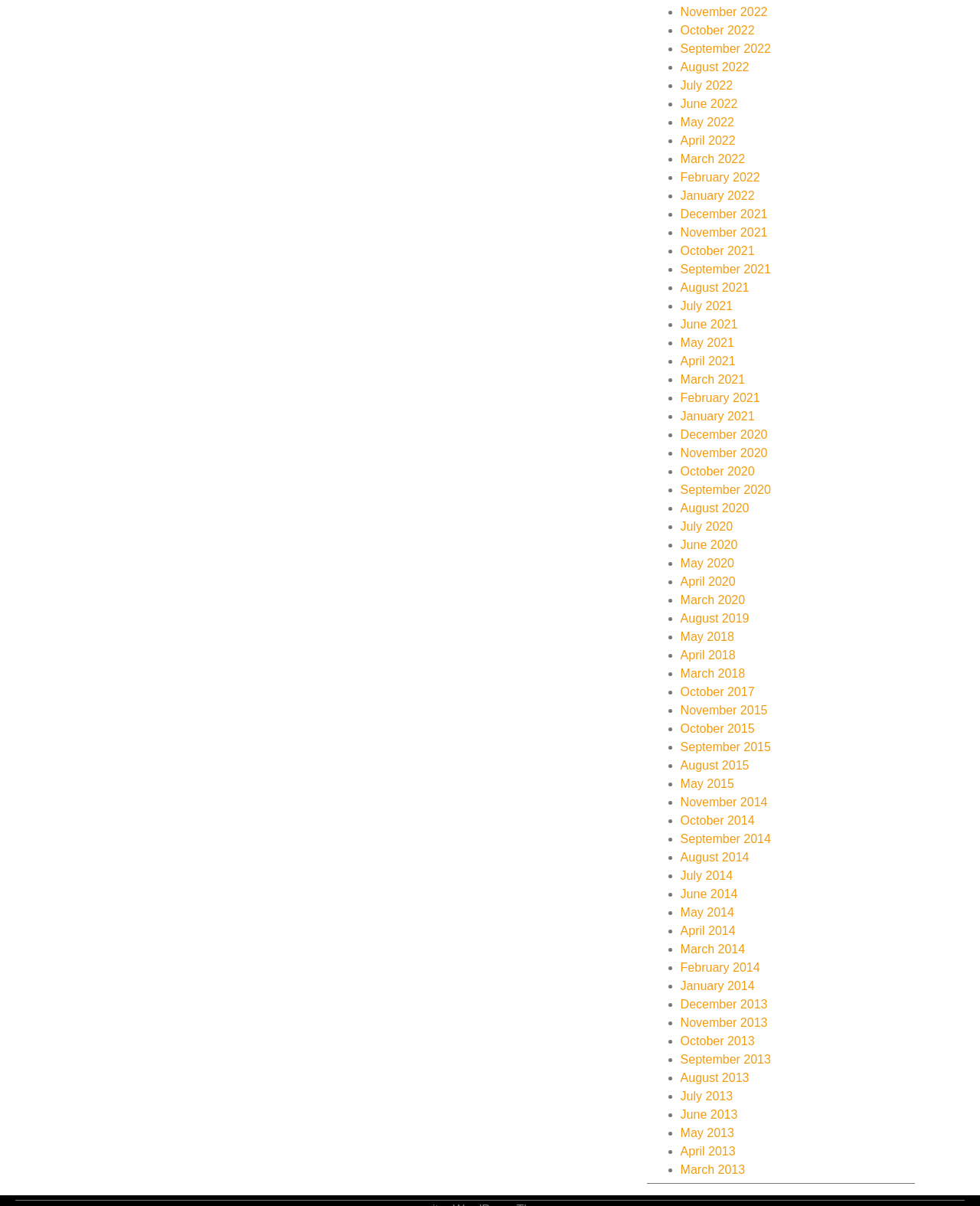Analyze the image and answer the question with as much detail as possible: 
How many months are listed on this webpage?

I counted the number of links on the webpage, each representing a month, and found 31 links.